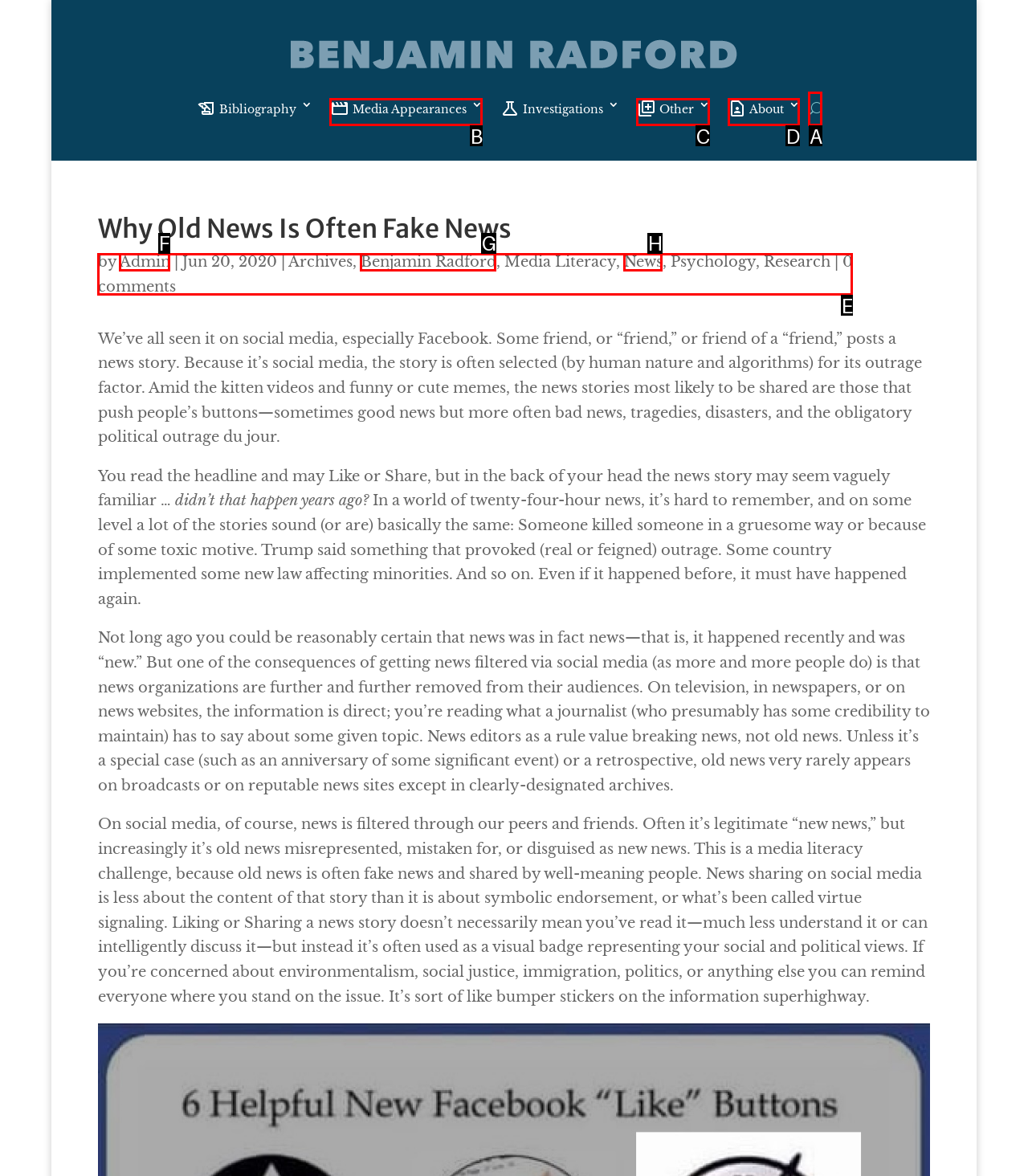Decide which HTML element to click to complete the task: Click on the 'contact_page About 3' link Provide the letter of the appropriate option.

D